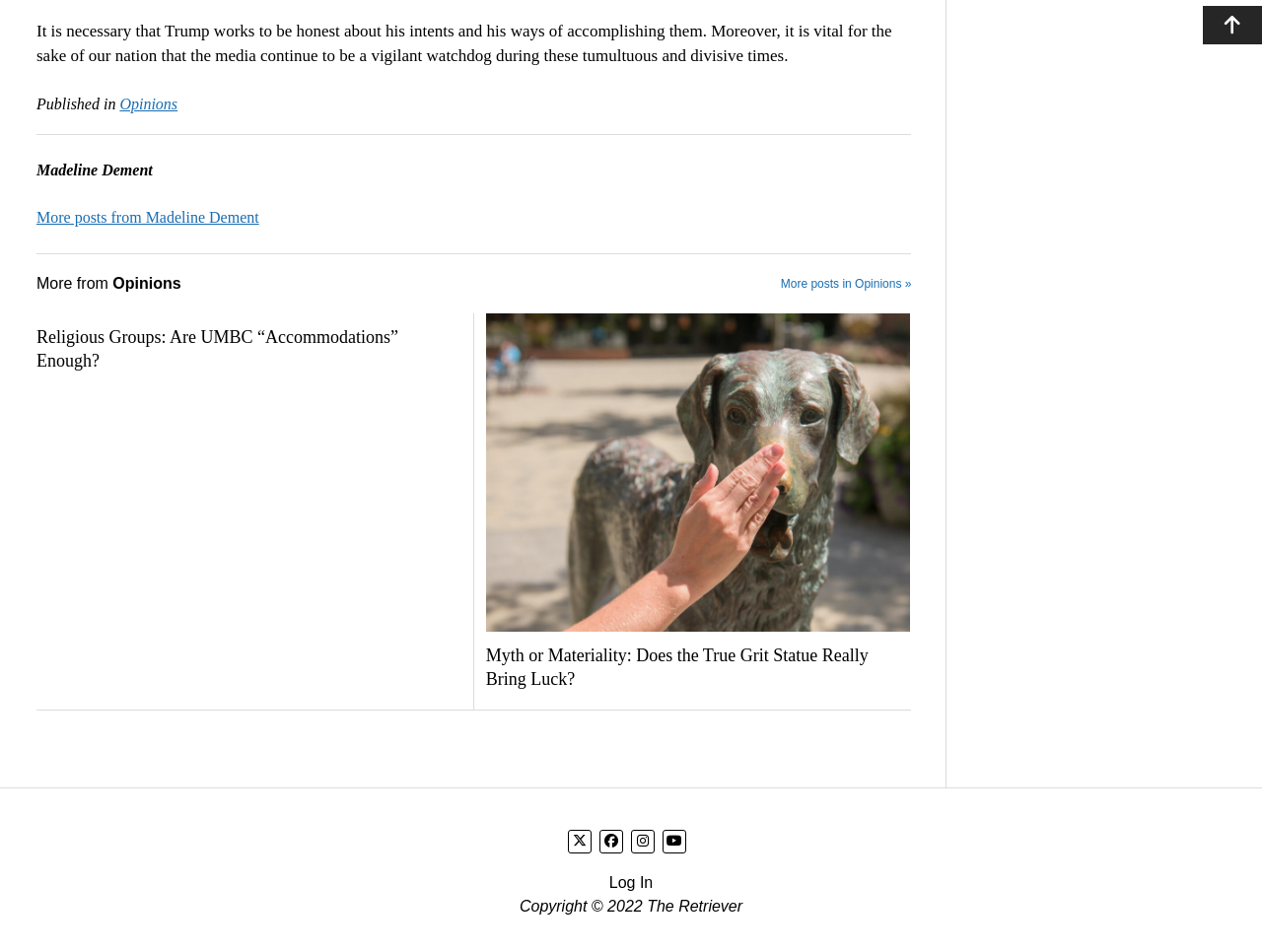Find the bounding box coordinates of the clickable region needed to perform the following instruction: "View post in Opinions". The coordinates should be provided as four float numbers between 0 and 1, i.e., [left, top, right, bottom].

[0.619, 0.286, 0.722, 0.31]